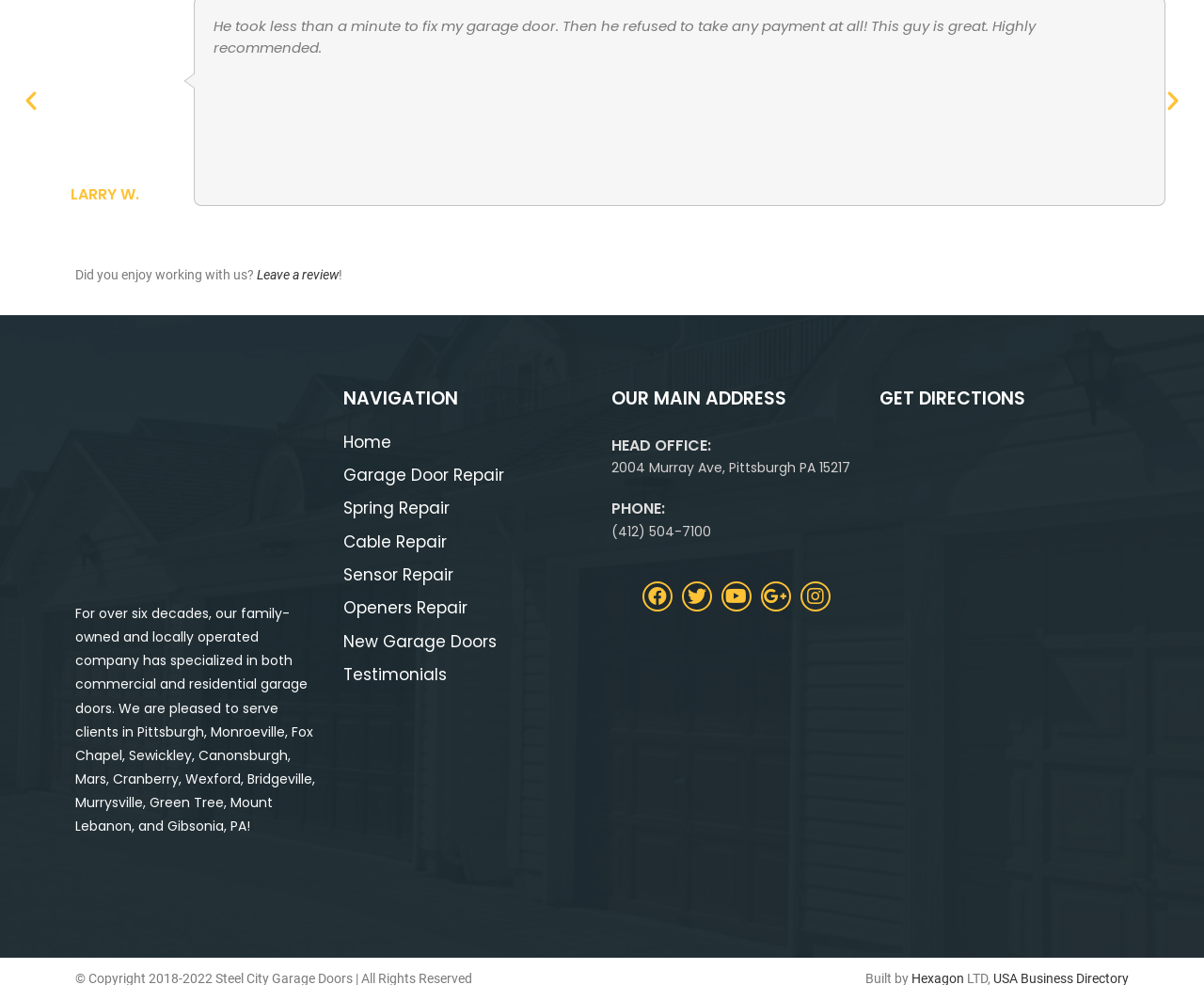What social media platforms is the company on?
With the help of the image, please provide a detailed response to the question.

I found the social media platforms the company is on by looking at the links 'Facebook ', 'Twitter ', 'Youtube ', 'Google-plus-g ', and 'Instagram ' which suggest that the company has a presence on these platforms.